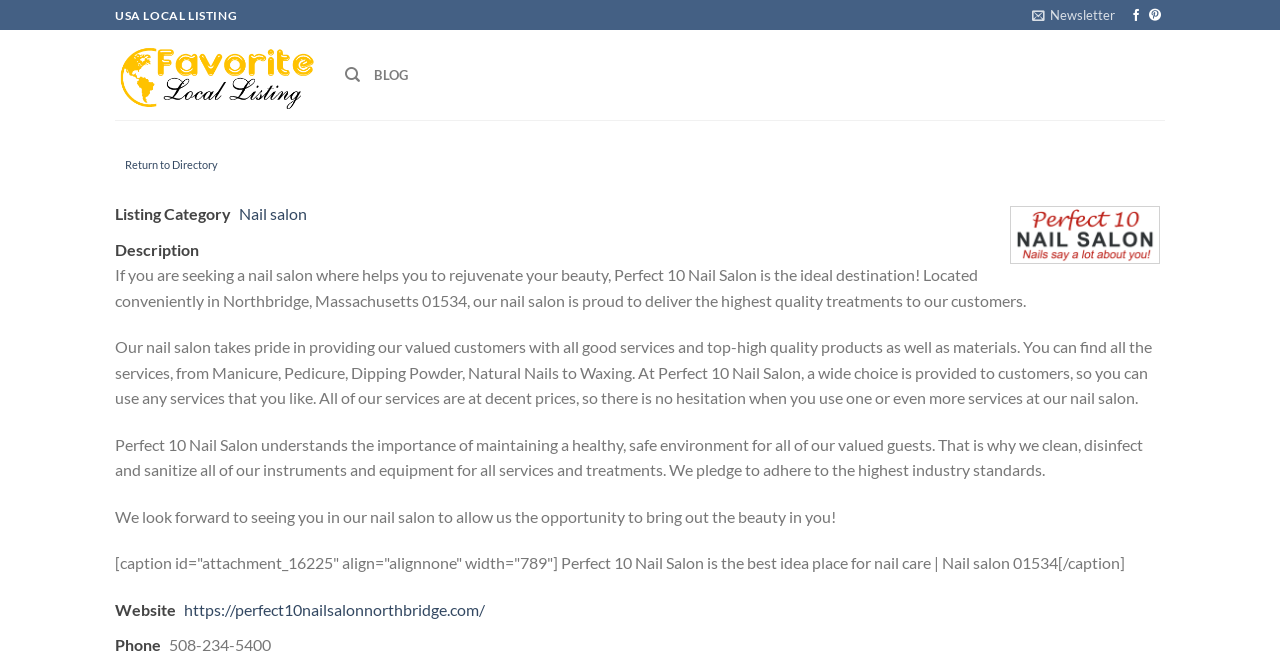What is the category of the business listing?
Using the visual information, reply with a single word or short phrase.

Nail salon